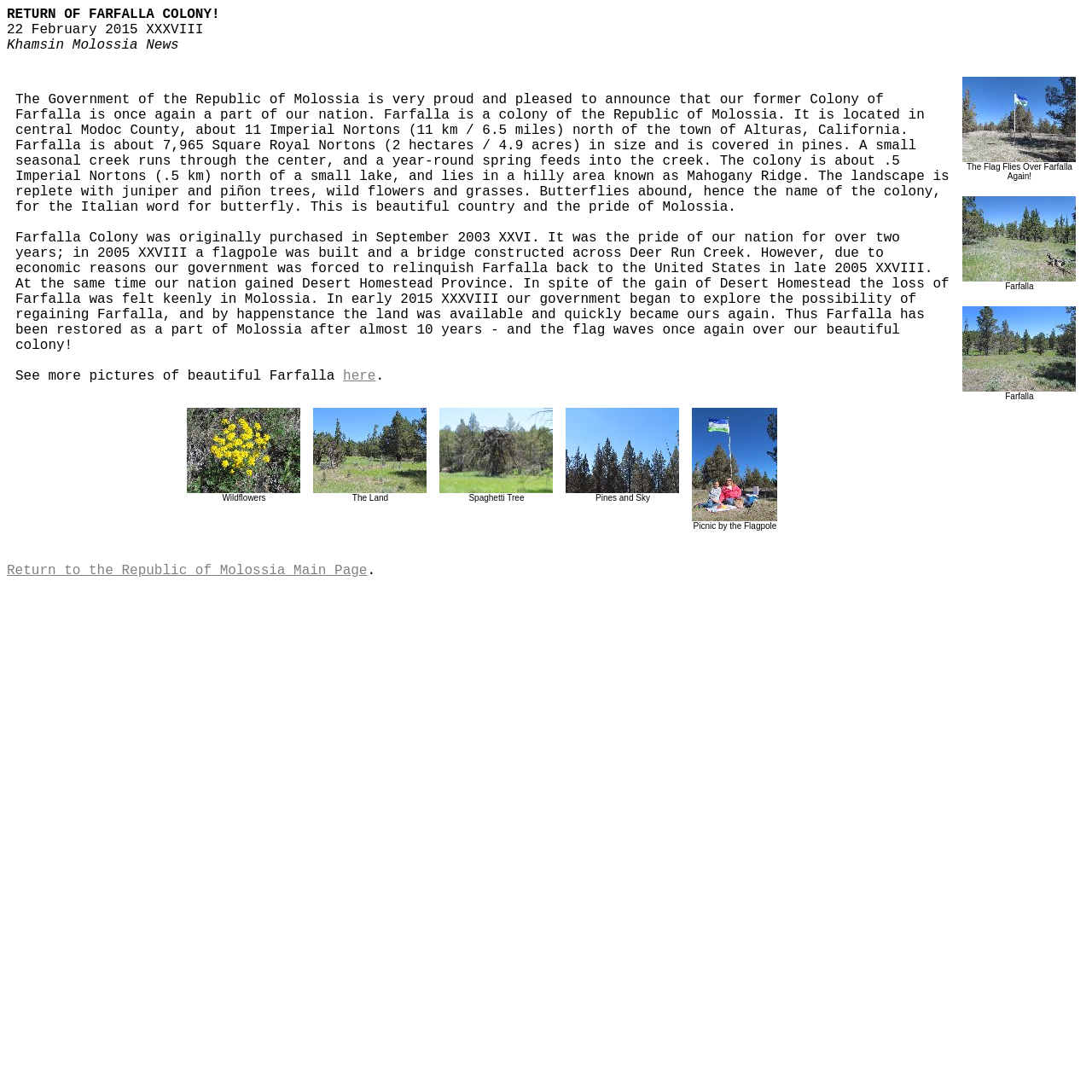Please identify the bounding box coordinates of the element that needs to be clicked to execute the following command: "Return to the Republic of Molossia Main Page". Provide the bounding box using four float numbers between 0 and 1, formatted as [left, top, right, bottom].

[0.006, 0.516, 0.336, 0.53]